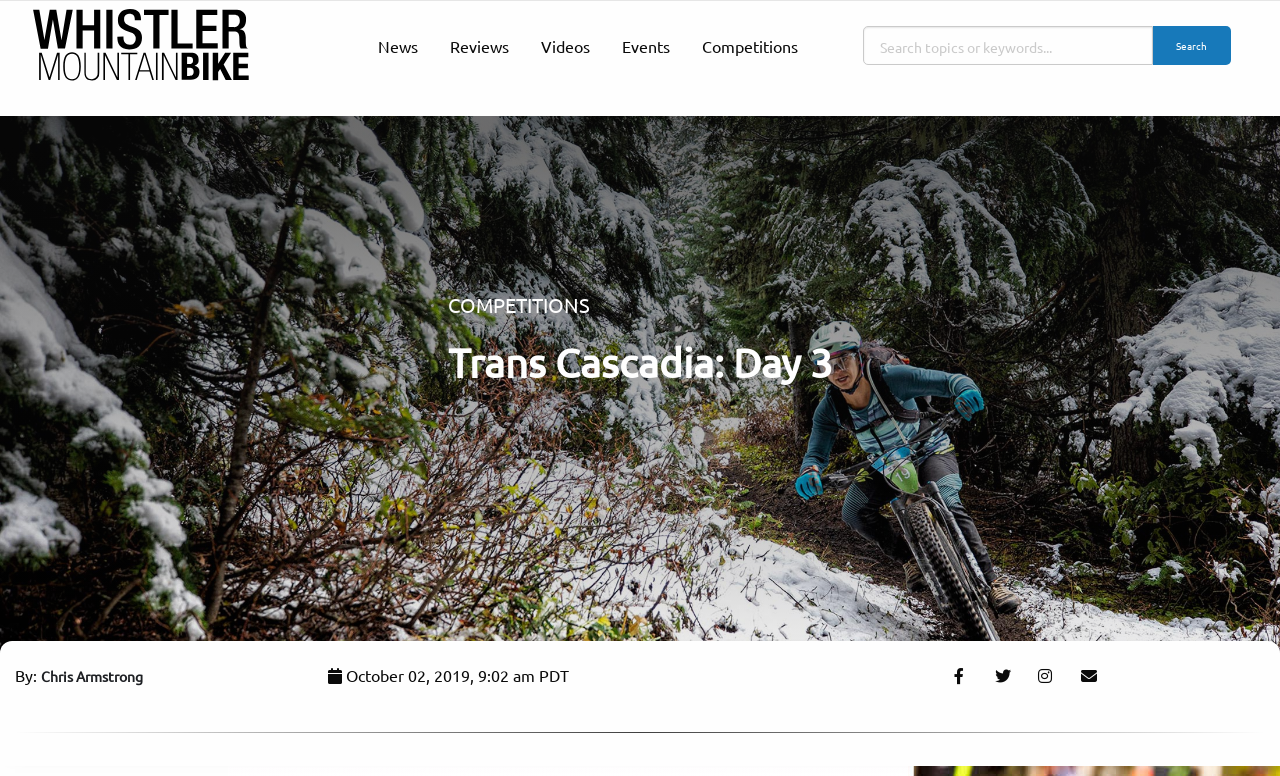What is the logo of Whistler Mountain Bike?
Using the image, respond with a single word or phrase.

WMB logo